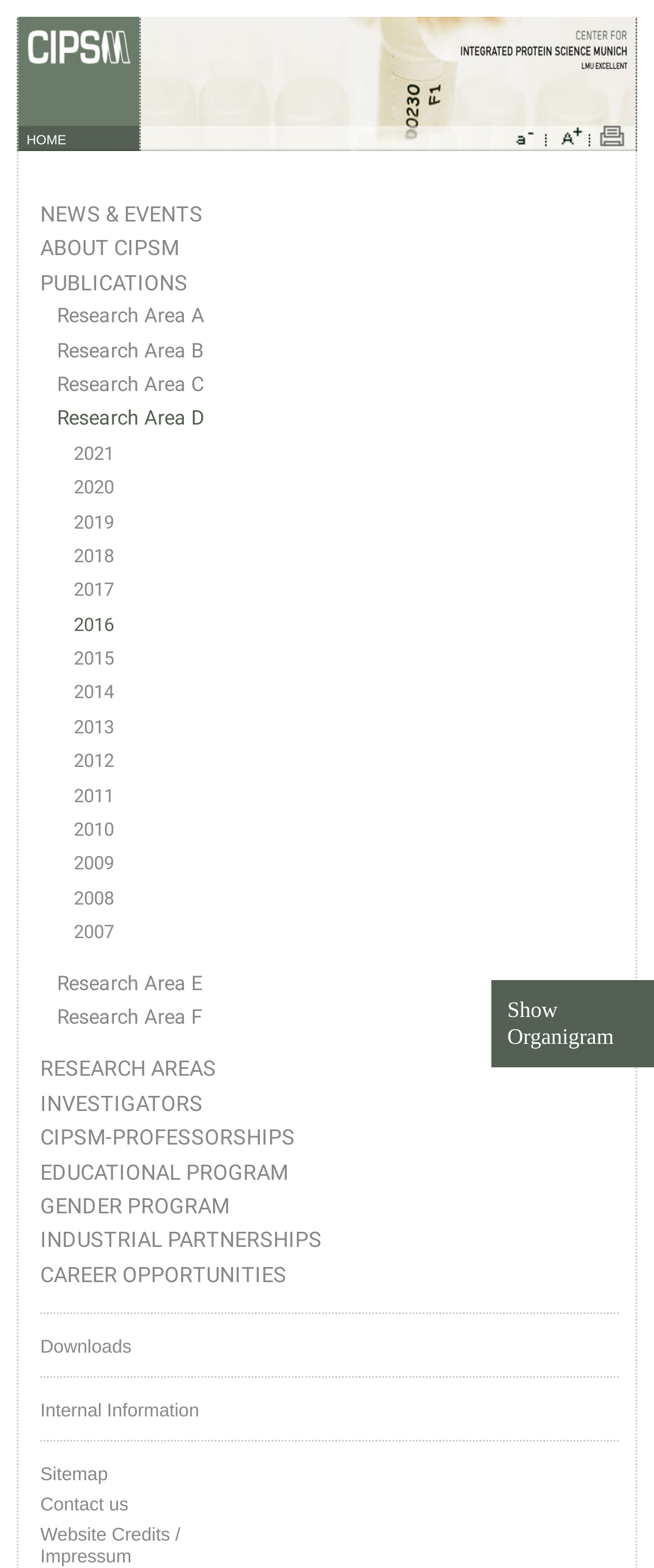Please identify the bounding box coordinates of the element that needs to be clicked to perform the following instruction: "Click the CIPSM logo".

[0.028, 0.011, 0.213, 0.096]